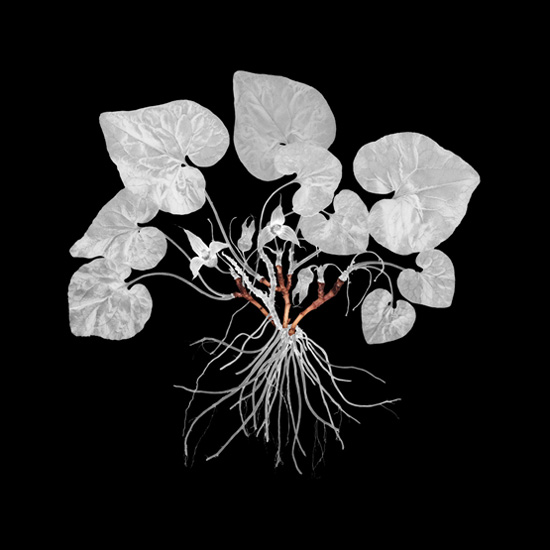What is the focus of J.W. Fike's artwork?
Please give a detailed answer to the question using the information shown in the image.

According to the caption, J.W. Fike's artwork is an exploration of 'consumable botanicals found across the North American continent', which means that the focus of the artwork is on plants that can be consumed or used by humans in some way.